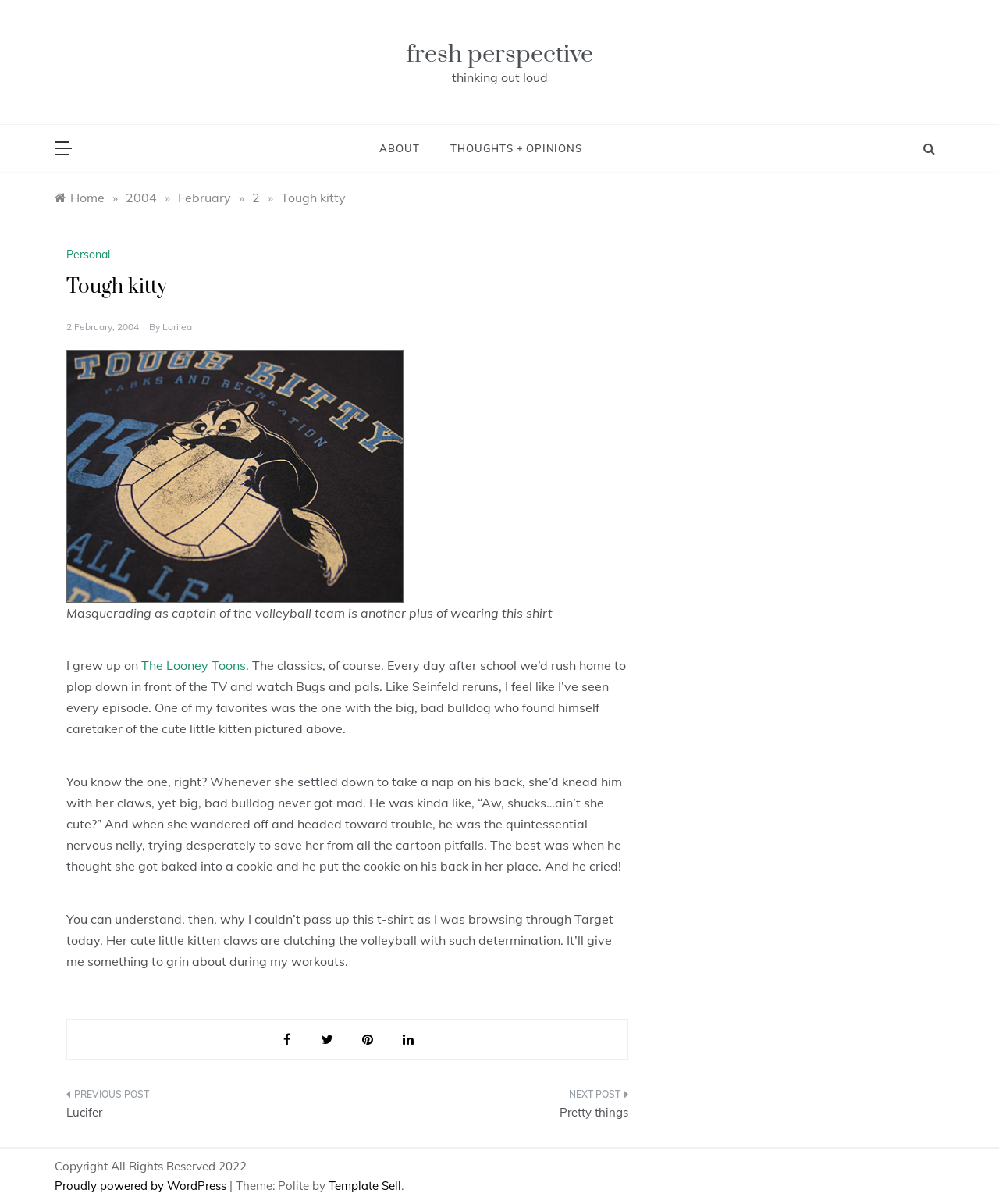Show the bounding box coordinates for the HTML element described as: "parent_node: ABOUT".

[0.055, 0.104, 0.072, 0.143]